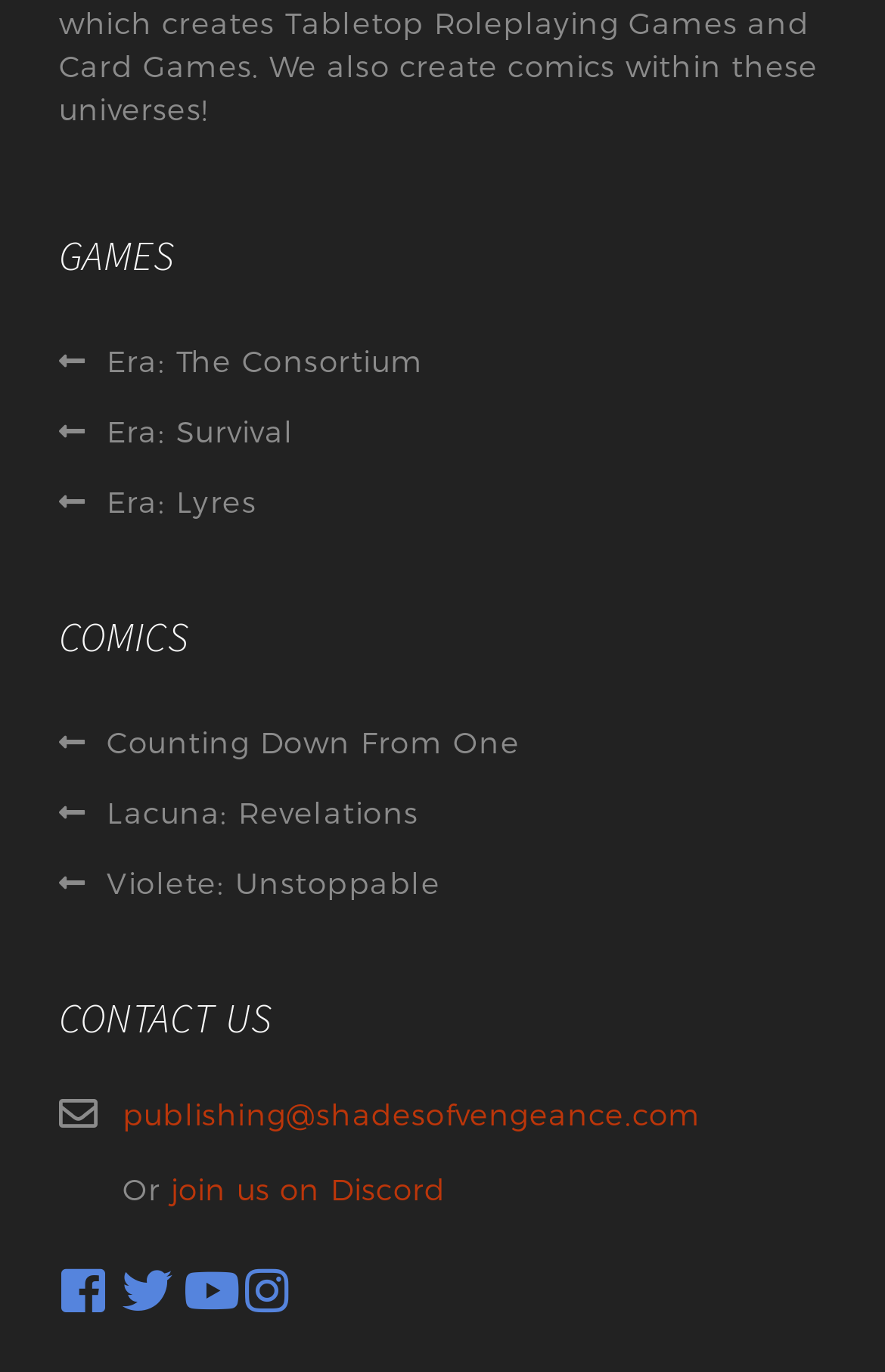Given the element description, predict the bounding box coordinates in the format (top-left x, top-left y, bottom-right x, bottom-right y), using floating point numbers between 0 and 1: The Tart Little Piggy

None